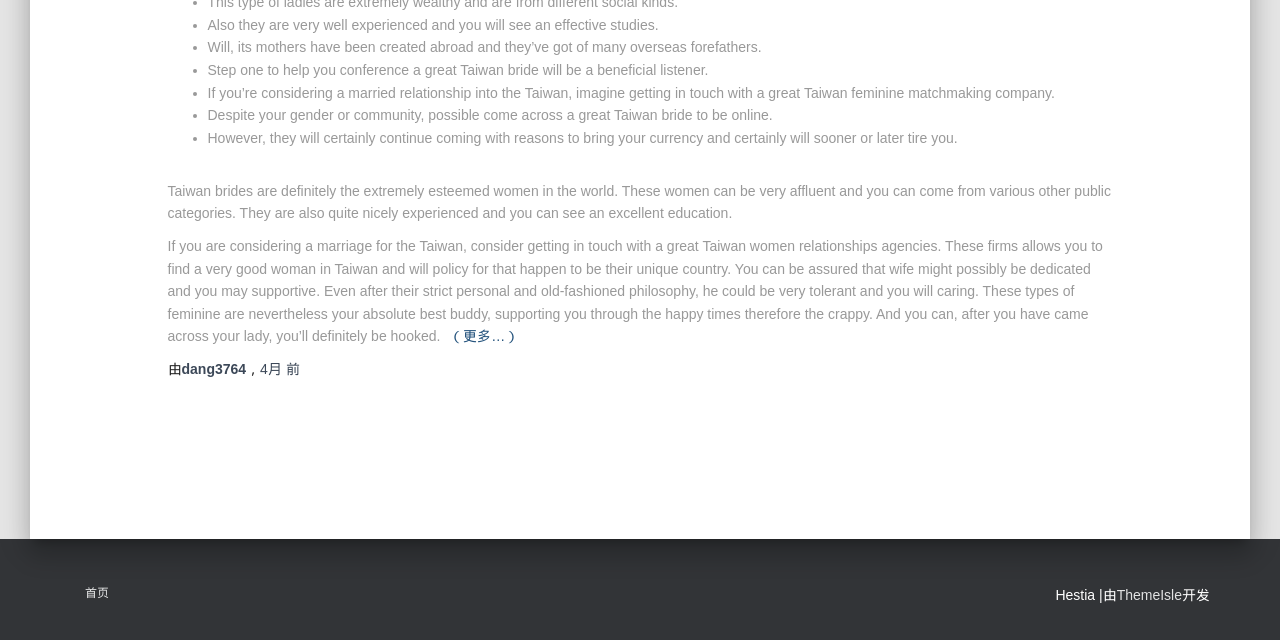Extract the bounding box coordinates for the HTML element that matches this description: "（更多…）". The coordinates should be four float numbers between 0 and 1, i.e., [left, top, right, bottom].

[0.351, 0.509, 0.406, 0.544]